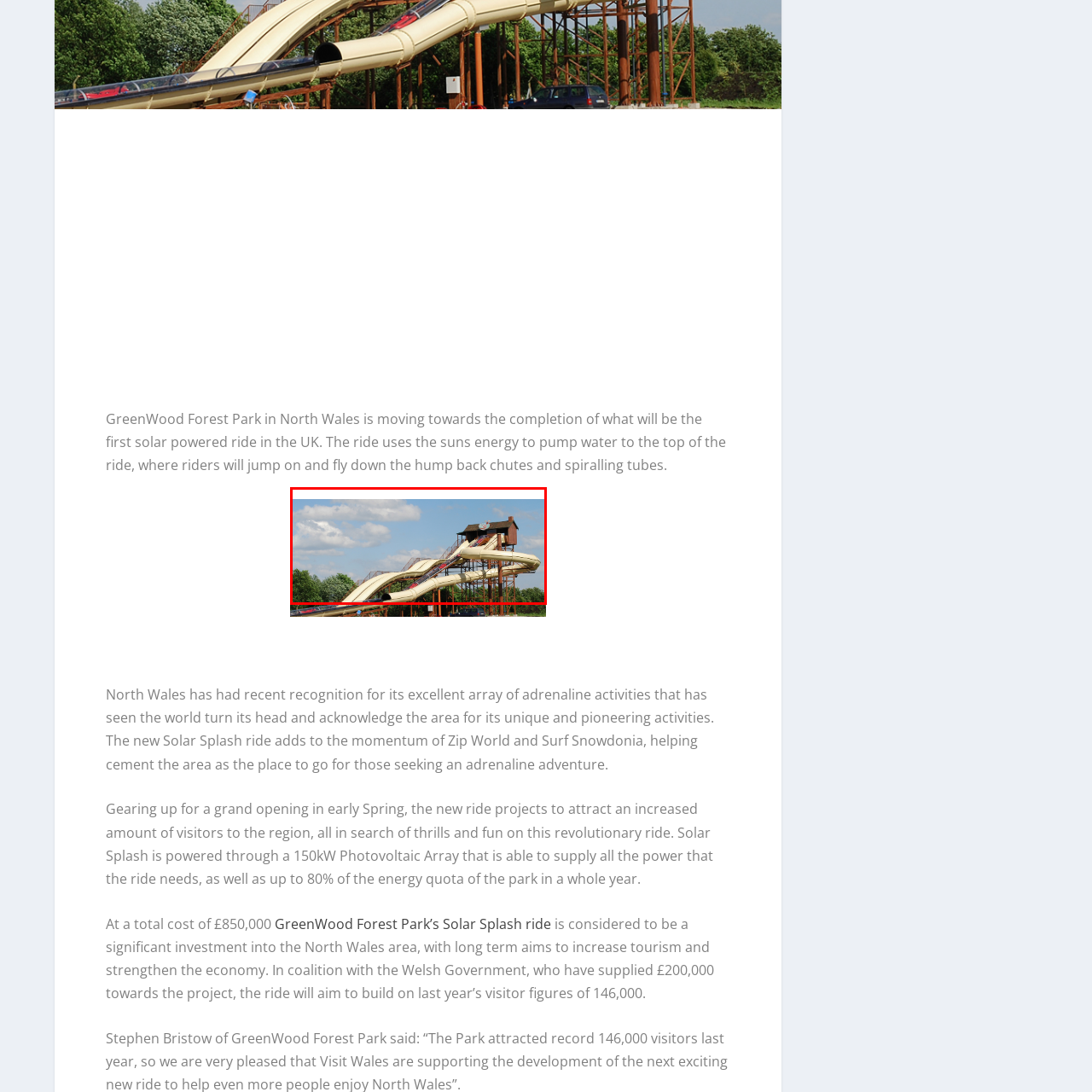Thoroughly describe the scene within the red-bordered area of the image.

The image captures the impressive Solar Splash ride at GreenWood Forest Park in North Wales, showcasing its unique design and thrilling features. This solar-powered attraction is set to be the first of its kind in the UK, utilizing the sun's energy to propel water to the top of the slide, from where riders will experience exhilarating descents through a series of humpback chutes and spiraling tubes. Against a backdrop of blue skies and greenery, the ride stands tall, showcasing its innovative construction on a sturdy frame. Anticipated to open in early spring, the Solar Splash is part of a broader initiative to enhance the park's appeal, aiming to attract even more visitors seeking adventure and excitement in this renowned destination for adrenaline activities.